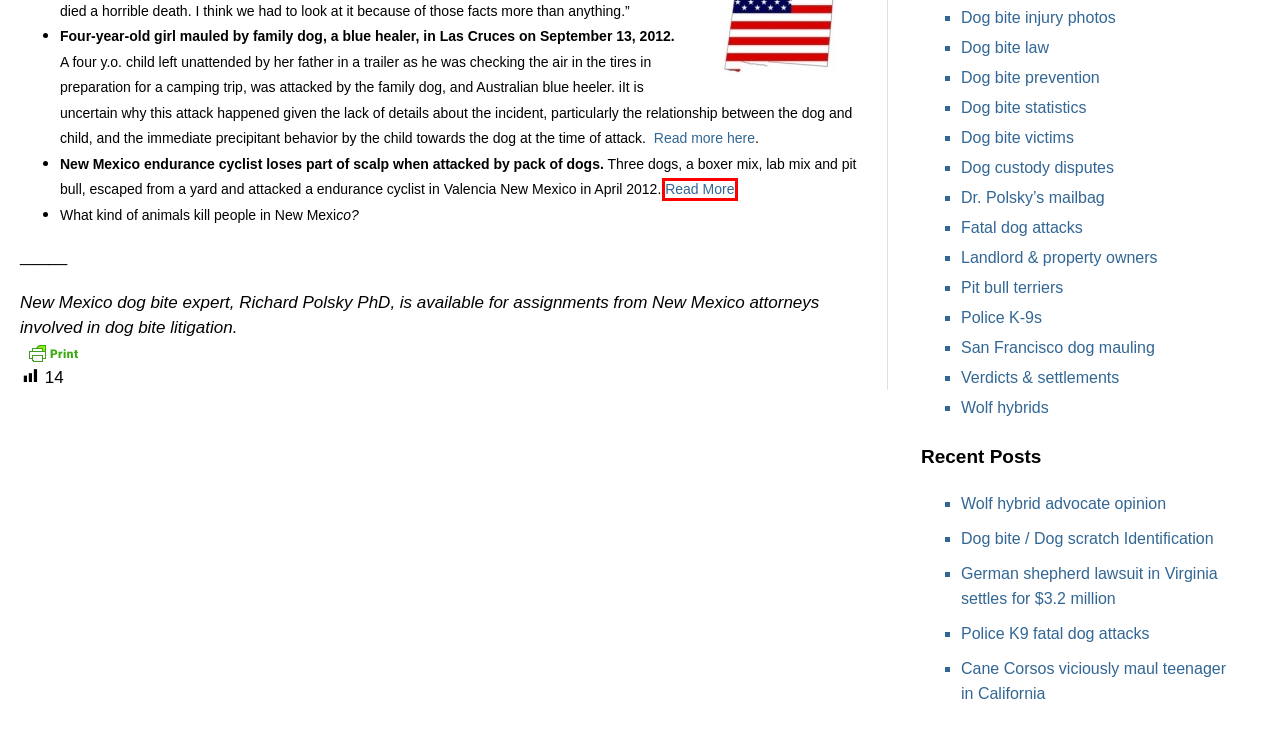Look at the given screenshot of a webpage with a red rectangle bounding box around a UI element. Pick the description that best matches the new webpage after clicking the element highlighted. The descriptions are:
A. Dog Bite Prevention & Safety for Children | Dog Expert
B. Pit Bull Terriers: Animal Behavior Perspective | Dog Expert
C. Did the Landlord Know the Dog was Dangerous? | Dog Expert
D. Wolf hybrid advocate opinion
E. Cane Corsos maul teenager in California
F. Animal Behavior Expert for Dog Custody Divorce Disputes | Dog Expert
G. New Mexico Dog Bite Attack | Animal Behavior Counseling Services Inc
H. Wolf Dog Attack Statistics | Dog Expert

G